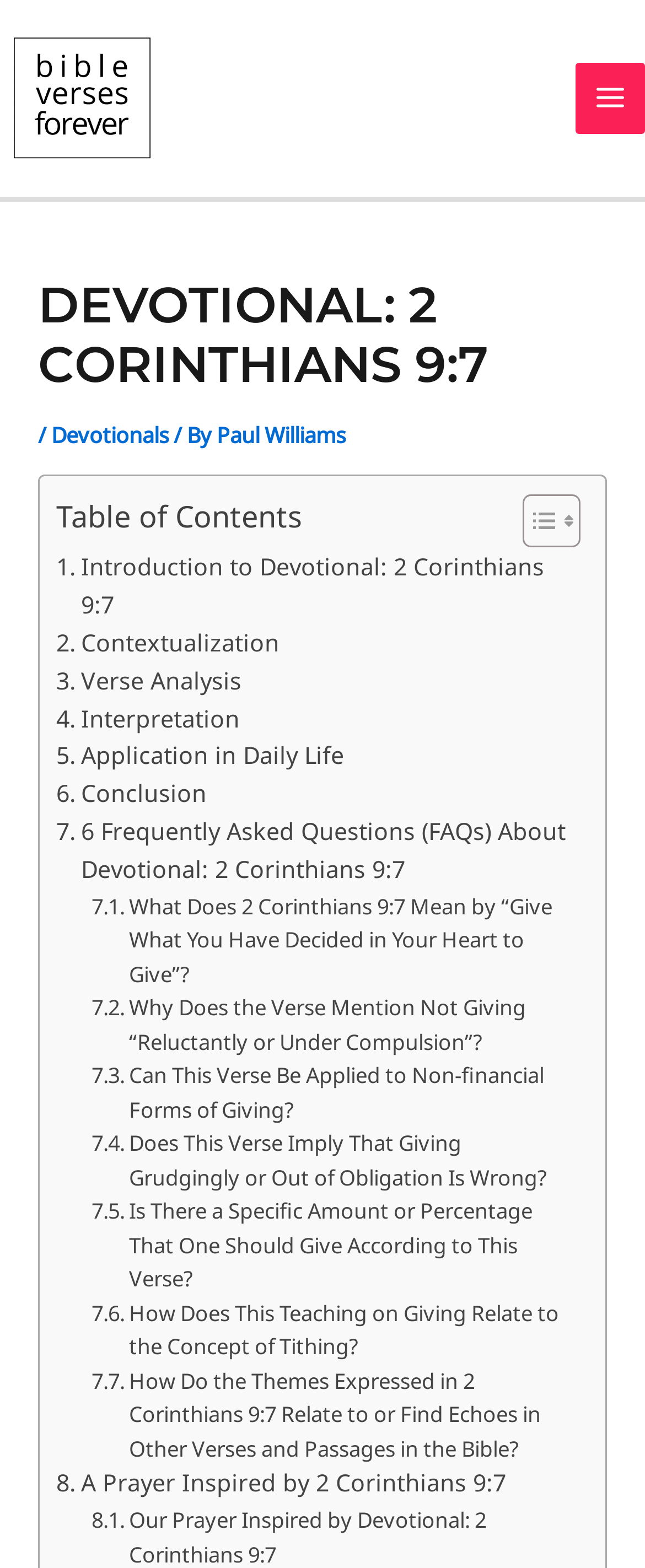Can you determine the bounding box coordinates of the area that needs to be clicked to fulfill the following instruction: "Say a prayer inspired by 2 Corinthians 9:7"?

[0.087, 0.935, 0.784, 0.959]